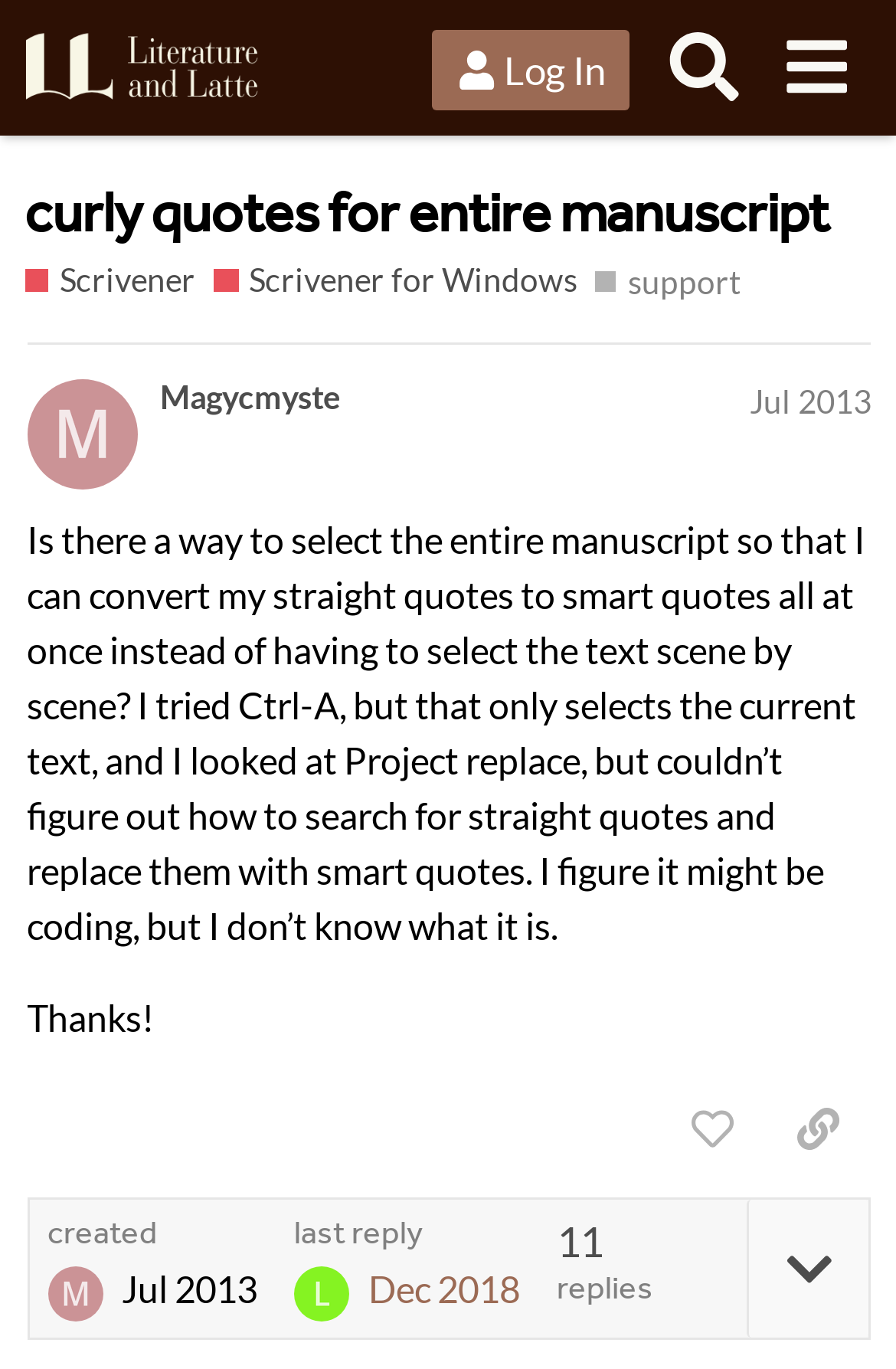Please identify the bounding box coordinates of the element I need to click to follow this instruction: "Copy a link to this post to clipboard".

[0.854, 0.791, 0.973, 0.858]